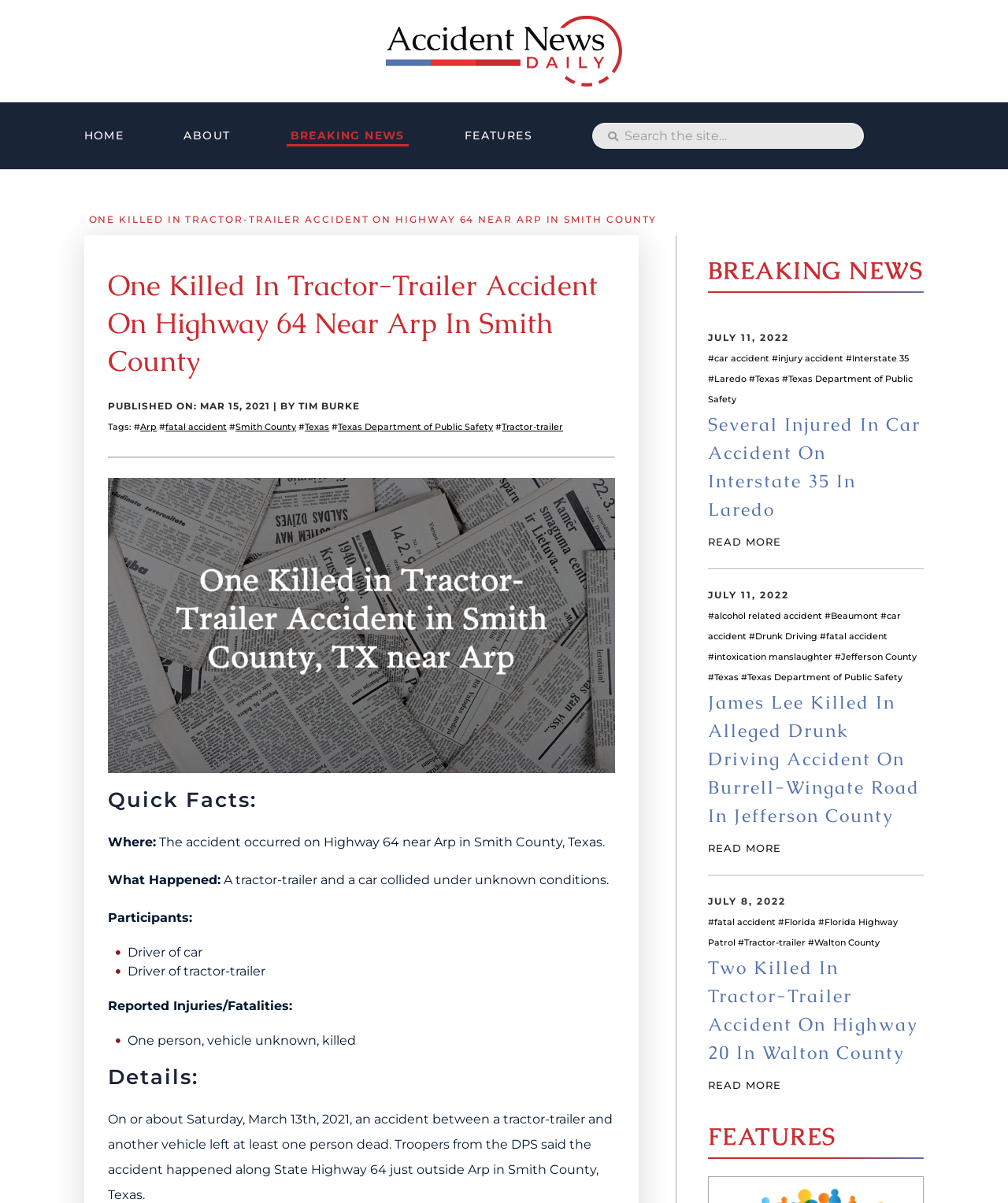Please determine the bounding box coordinates of the element to click on in order to accomplish the following task: "View the article about James Lee killed in alleged drunk driving accident". Ensure the coordinates are four float numbers ranging from 0 to 1, i.e., [left, top, right, bottom].

[0.702, 0.574, 0.912, 0.688]